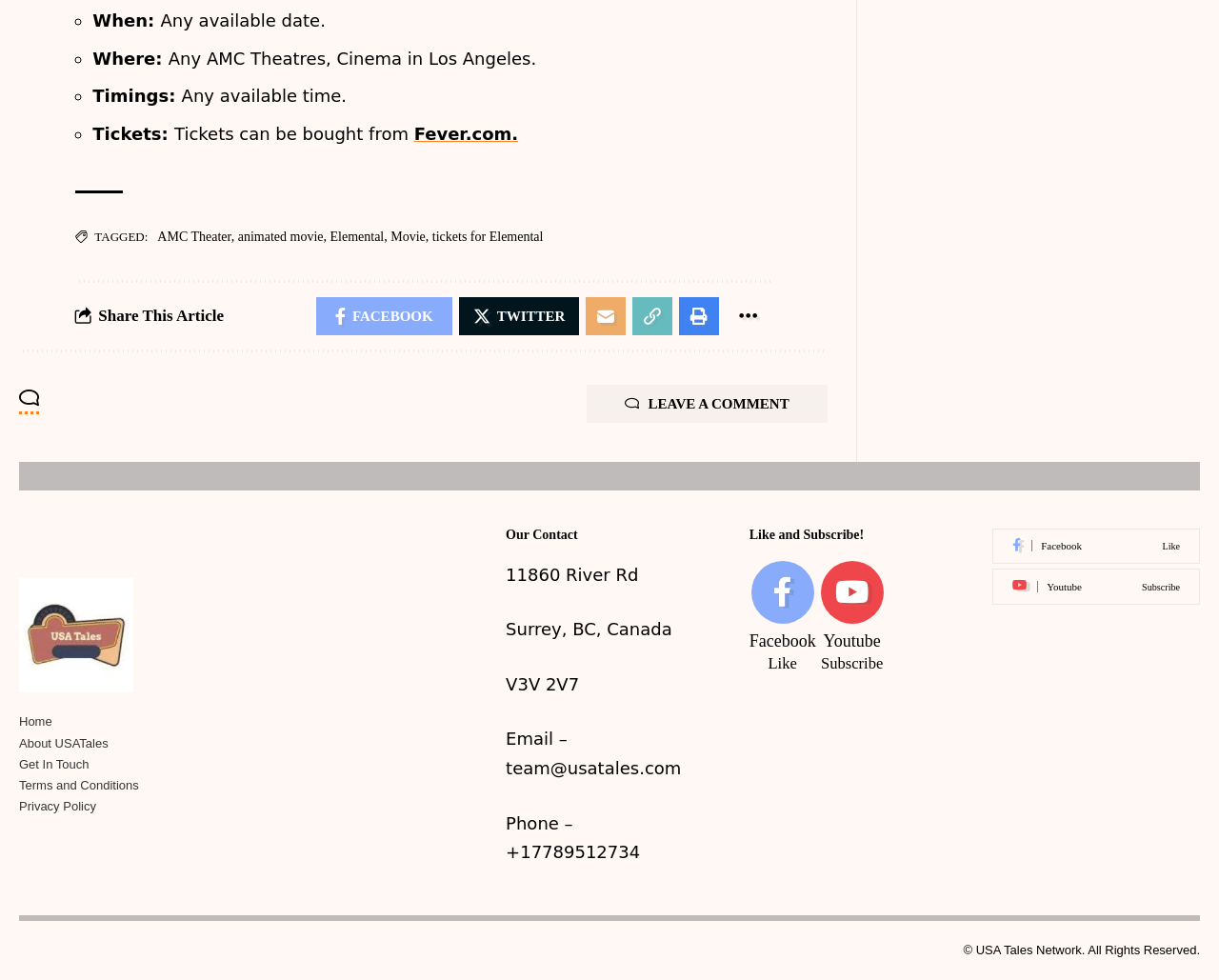Please locate the bounding box coordinates of the element that should be clicked to complete the given instruction: "Email team@usatales.com".

[0.415, 0.744, 0.559, 0.794]